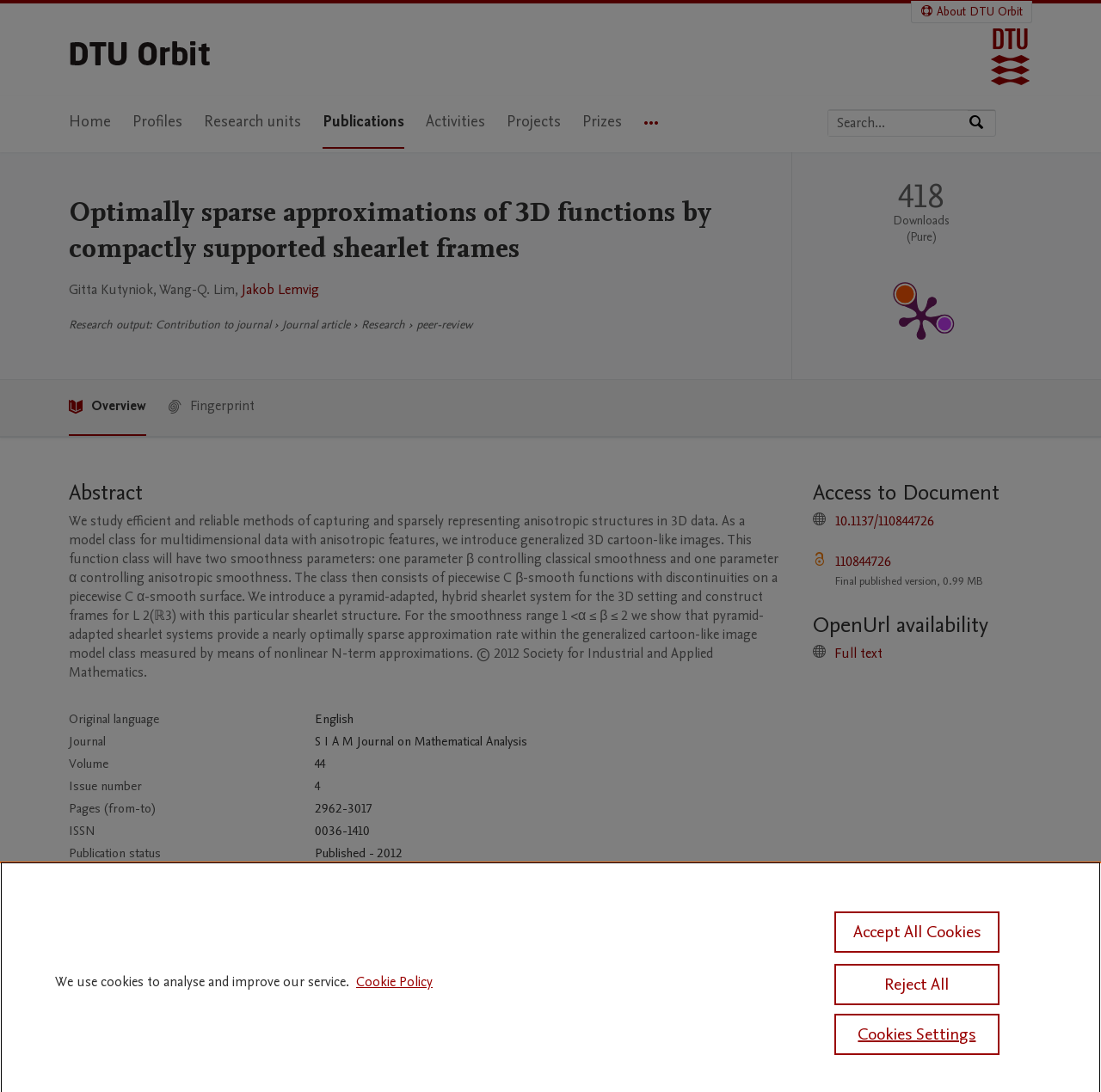Please provide a one-word or short phrase answer to the question:
What is the name of the journal?

S I A M Journal on Mathematical Analysis